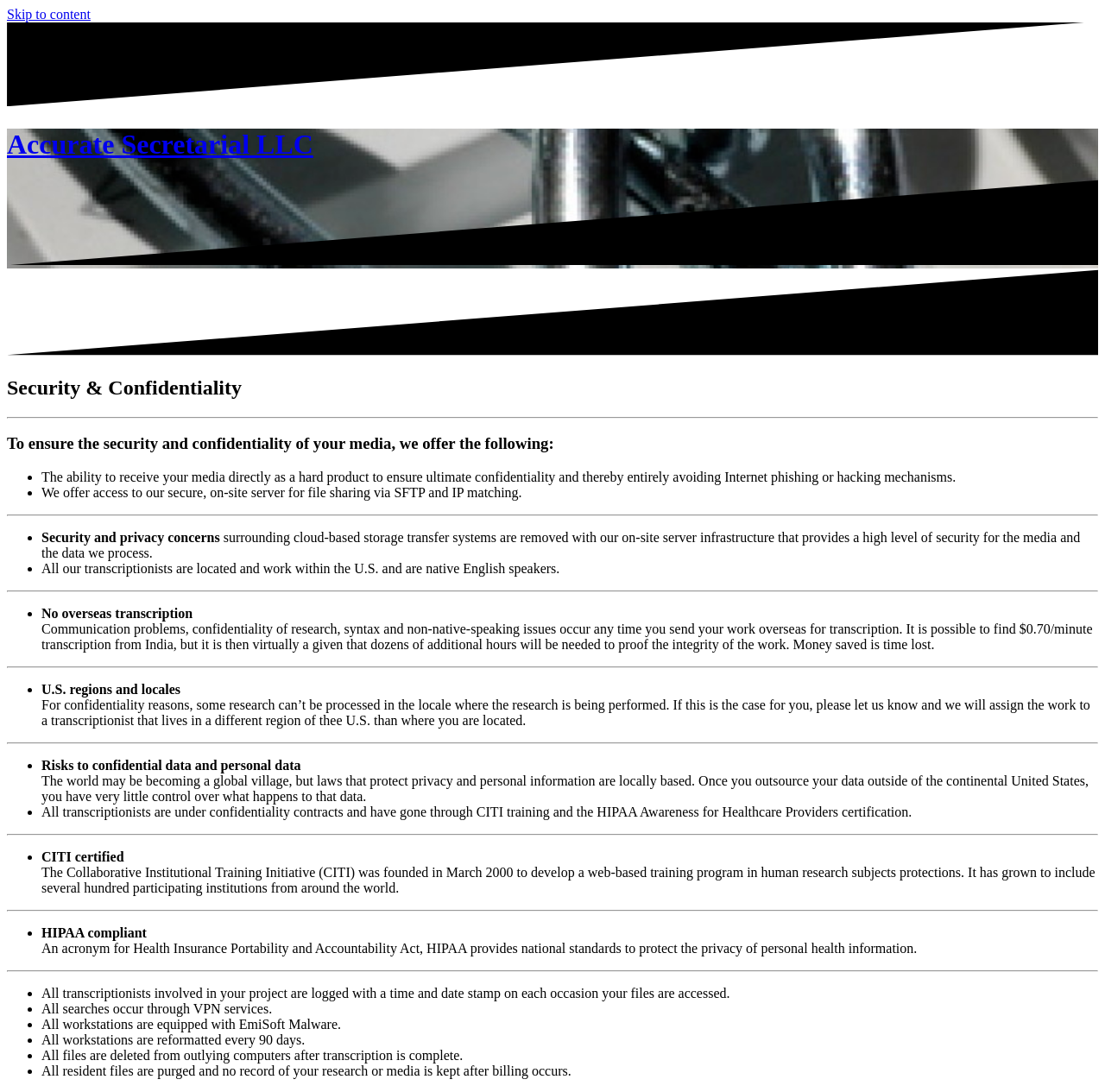Detail the various sections and features present on the webpage.

The webpage is about Accurate Secretarial LLC, a company that provides secure and confidential services. At the top, there is a link to "Skip to content" and an image that spans almost the entire width of the page. Below the image, there is a heading that reads "Accurate Secretarial LLC" with a link to the company's name.

The main content of the page is divided into sections, each separated by a horizontal separator line. The first section has a heading that reads "Security & Confidentiality" and a subheading that explains the company's approach to ensuring the security and confidentiality of clients' media.

Below the subheading, there is a list of bullet points, each describing a security measure taken by the company. The list includes the ability to receive media directly, secure file sharing via SFTP and IP matching, and the use of on-site servers to remove security and privacy concerns associated with cloud-based storage transfer systems.

The list also mentions that all transcriptionists are located and work within the U.S., are native English speakers, and do not outsource work overseas. Additionally, the company ensures confidentiality by assigning transcriptionists from different regions of the U.S. if necessary.

The page also highlights the risks of outsourcing data outside of the continental United States and the importance of protecting privacy and personal information. It mentions that all transcriptionists are under confidentiality contracts and have undergone CITI training and HIPAA Awareness certification.

Further down the page, there are more bullet points that describe the company's security measures, including the use of CITI certified and HIPAA compliant practices, logging of file access with time and date stamps, and the use of VPN services and EmiSoft Malware to protect against malware. The company also reformats workstations every 90 days and deletes files from outlying computers after transcription is complete.

Overall, the webpage is focused on showcasing Accurate Secretarial LLC's commitment to security and confidentiality, and the measures it takes to protect clients' media and data.